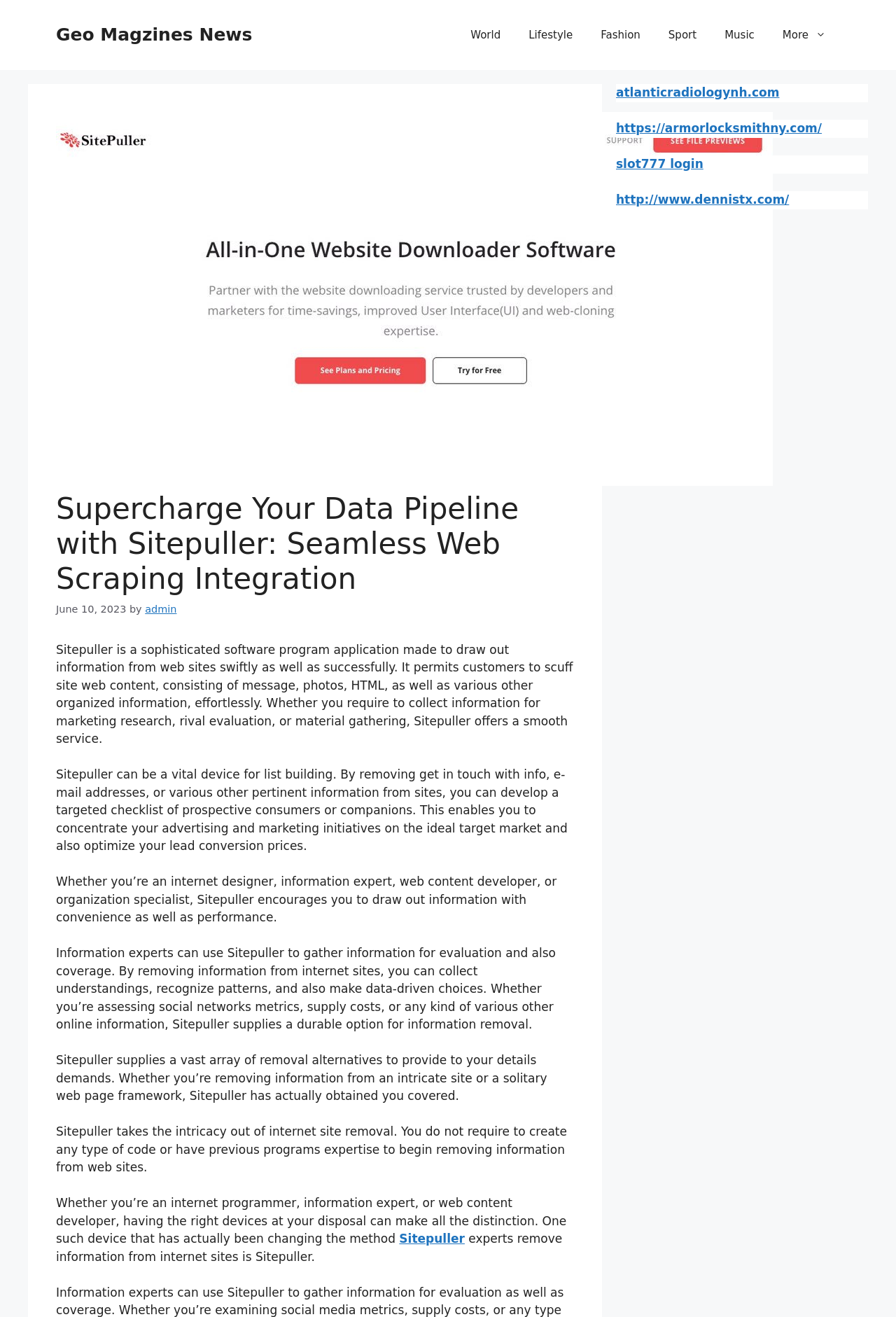Locate the bounding box coordinates of the region to be clicked to comply with the following instruction: "Click on the 'Sitepuller' link". The coordinates must be four float numbers between 0 and 1, in the form [left, top, right, bottom].

[0.446, 0.935, 0.519, 0.946]